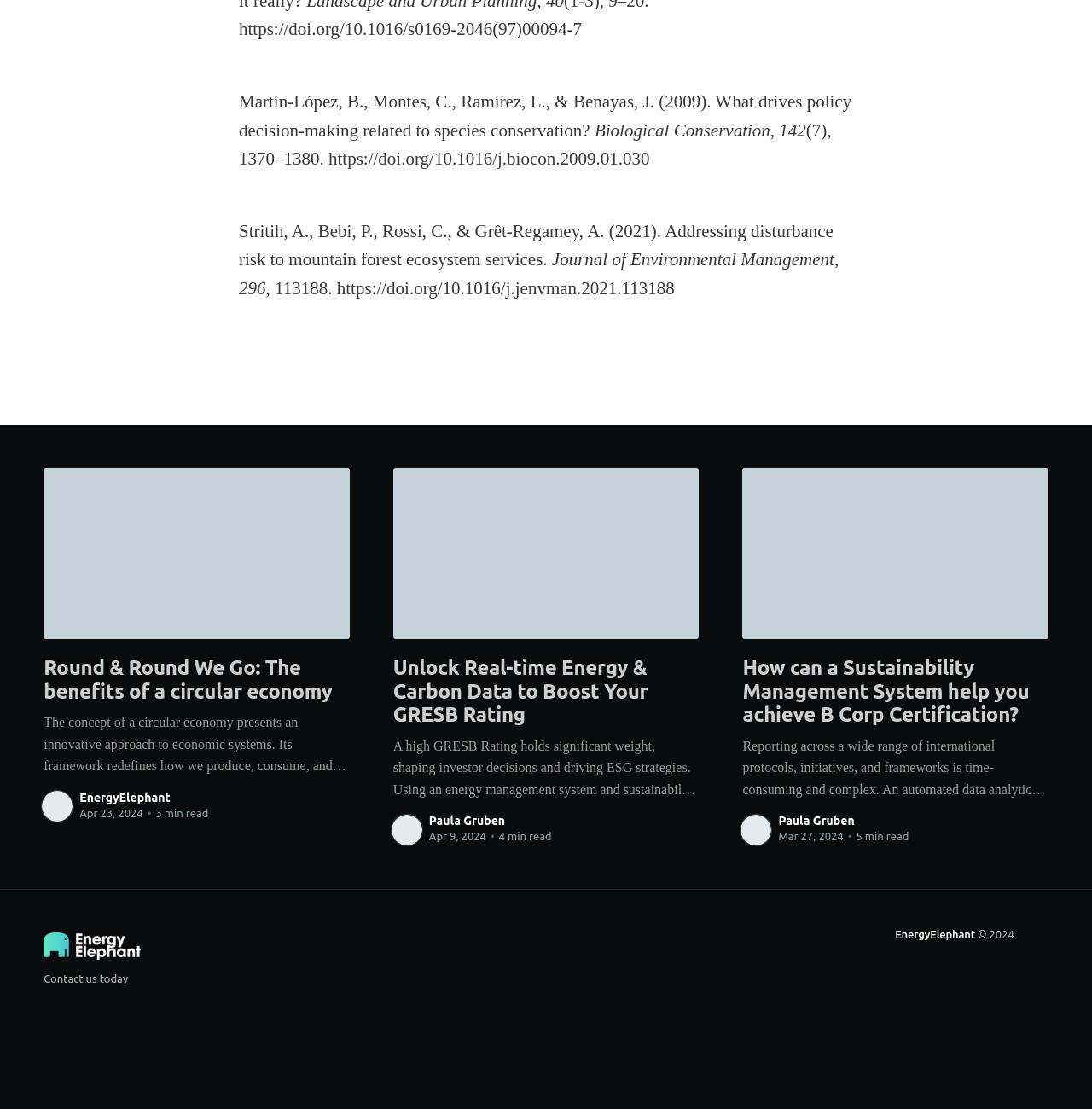Please mark the clickable region by giving the bounding box coordinates needed to complete this instruction: "Read the article about the benefits of a circular economy".

[0.04, 0.422, 0.32, 0.576]